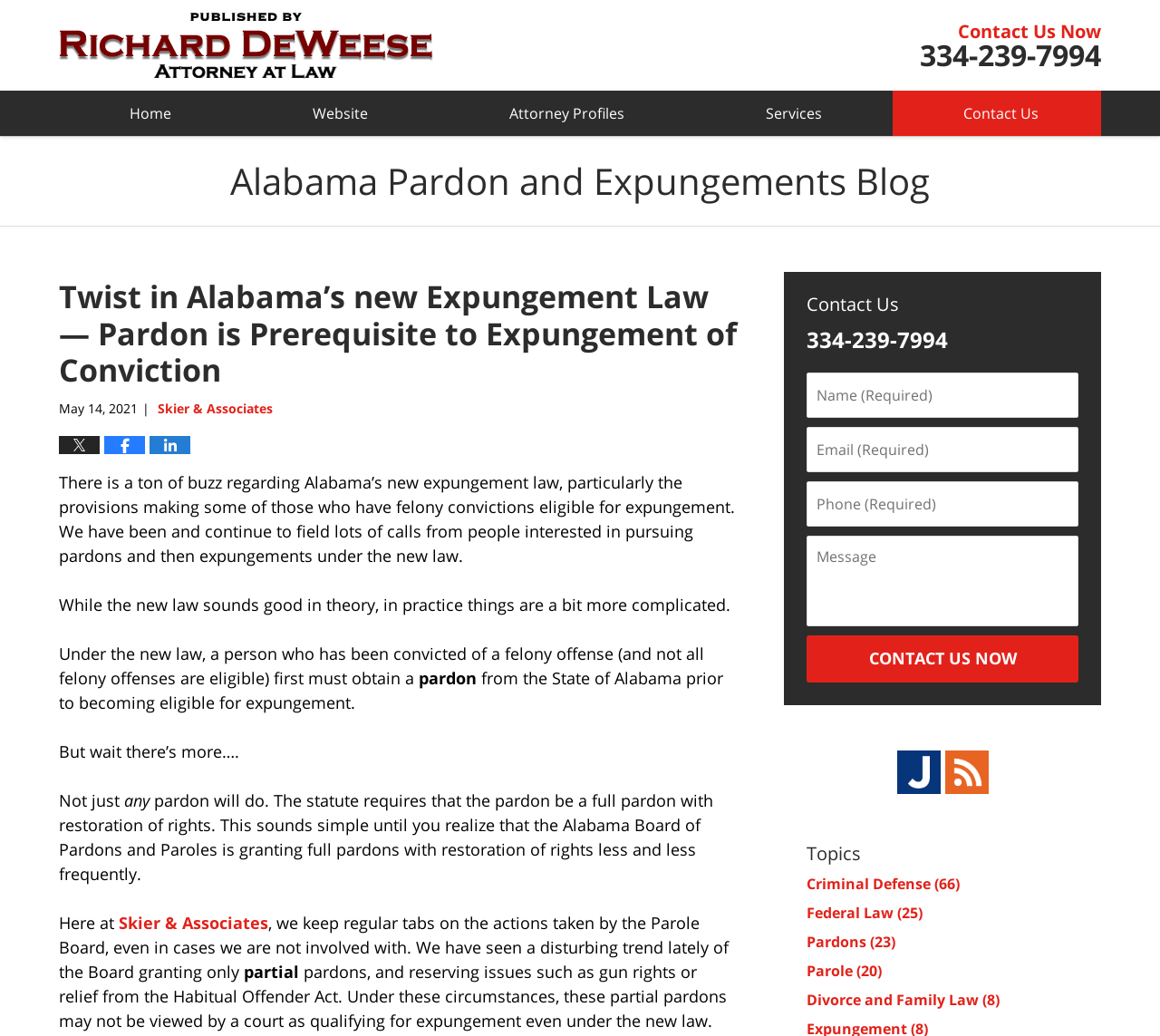Offer a meticulous caption that includes all visible features of the webpage.

This webpage is about Alabama's new expungement law, specifically discussing the prerequisite of a pardon for expungement of conviction. At the top, there is a header section with links to "Home", "Website", "Attorney Profiles", "Services", and "Contact Us". Below this, there is a prominent link to "Contact Us Now" with a phone number, 334-239-7994.

The main content of the webpage is an article discussing the complexities of the new law. The article is divided into several paragraphs, with a heading that reads "Twist in Alabama's new Expungement Law — Pardon is Prerequisite to Expungement of Conviction". The text explains that while the new law sounds good in theory, it is more complicated in practice, requiring a full pardon with restoration of rights before becoming eligible for expungement.

On the right side of the webpage, there are several links to related topics, including "Criminal Defense", "Federal Law", "Pardons", "Parole", and "Divorce and Family Law". There are also images of social media icons, allowing users to share the post on Twitter, Facebook, and LinkedIn.

At the bottom of the webpage, there is a contact form with several text boxes and a "CONTACT US NOW" button. Additionally, there are links to "Justia Icon" and "Feed Icon", which are likely related to the website's RSS feed or legal resources.